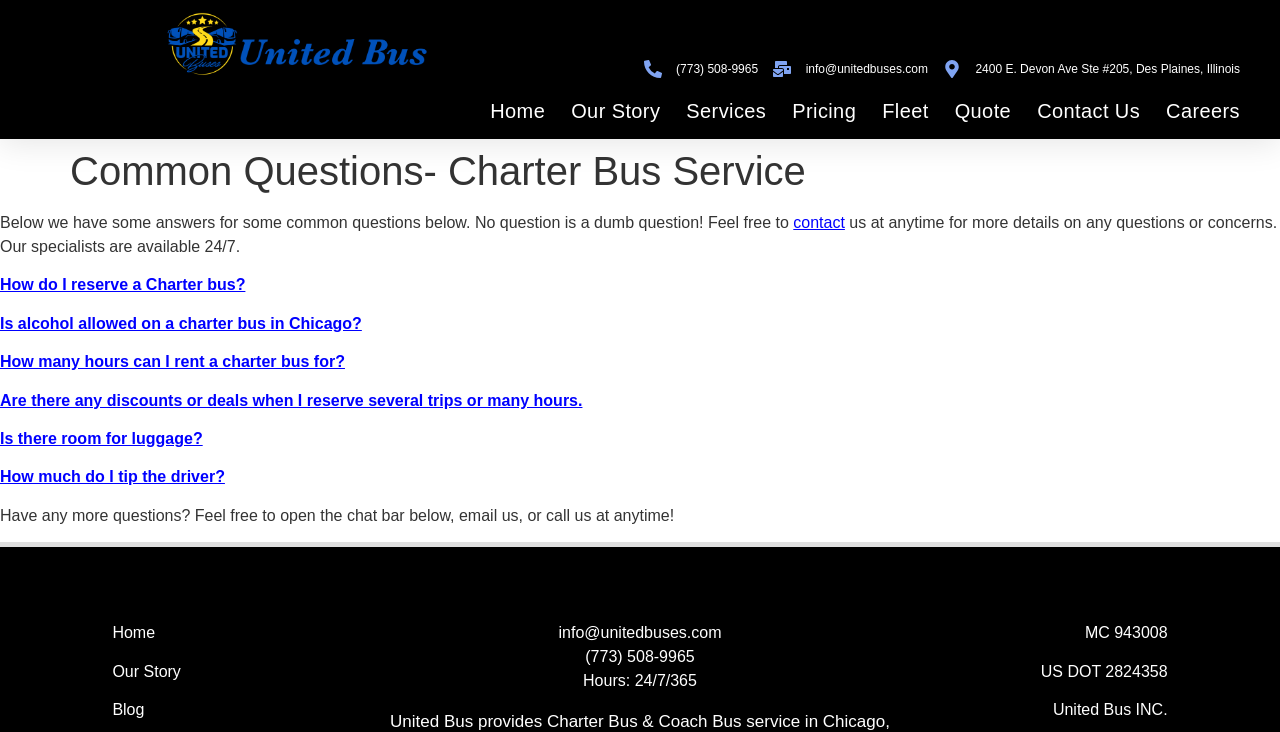How many common questions are answered on this webpage?
Look at the image and respond with a one-word or short phrase answer.

7